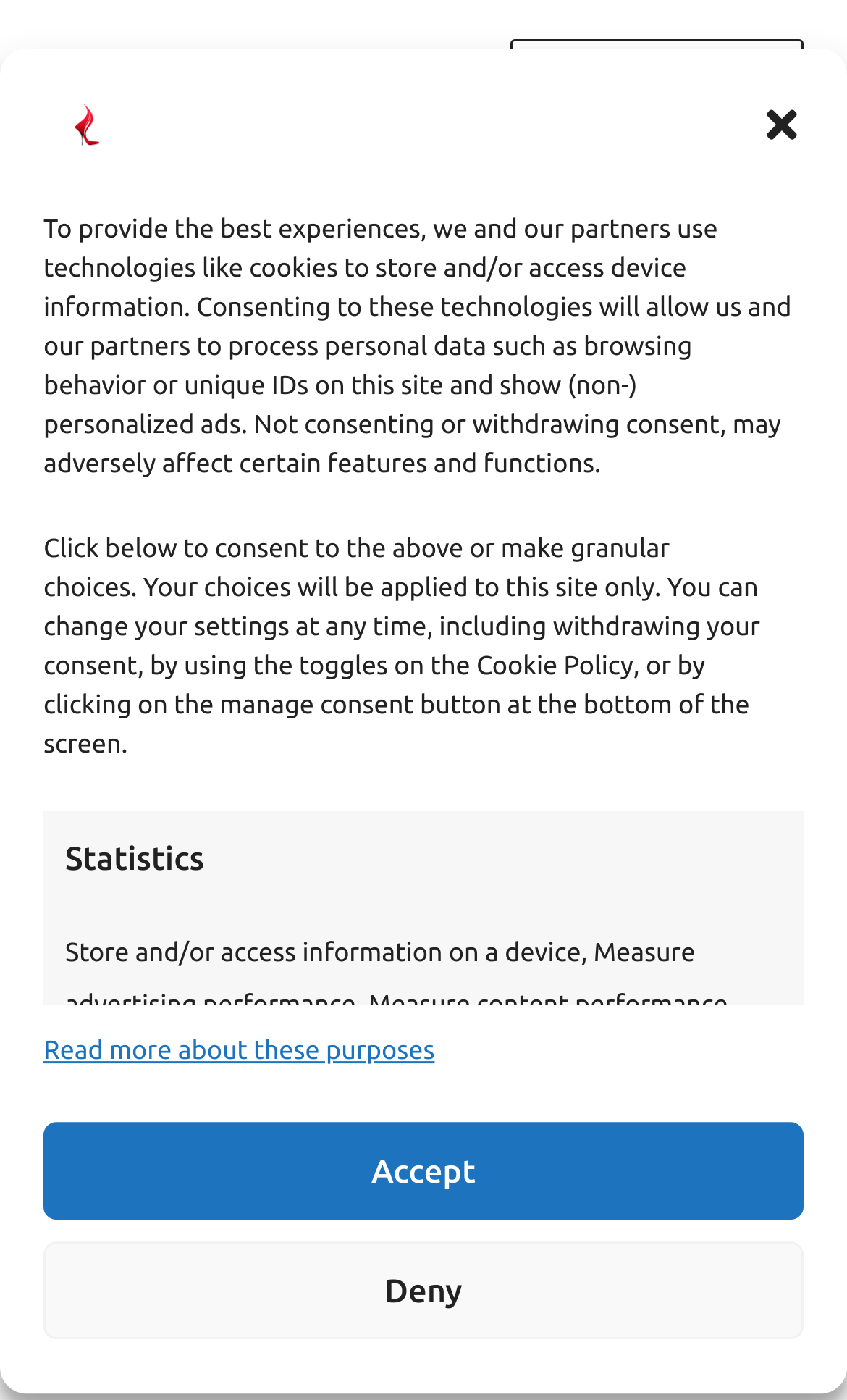Find the bounding box coordinates of the clickable area that will achieve the following instruction: "Go to About Us".

[0.371, 0.923, 0.629, 0.961]